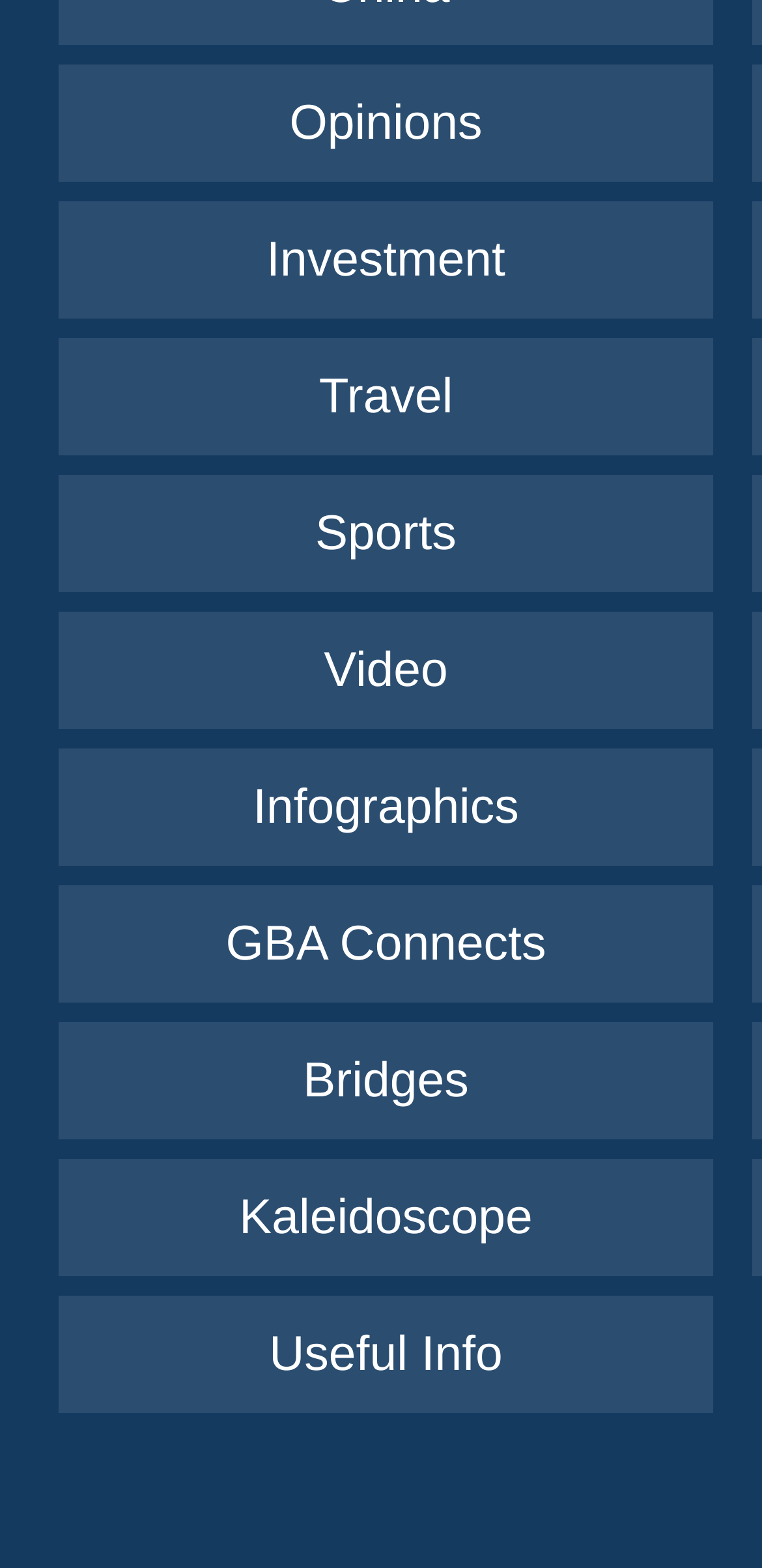Please identify the bounding box coordinates of the area that needs to be clicked to fulfill the following instruction: "visit Investment page."

[0.35, 0.148, 0.663, 0.183]